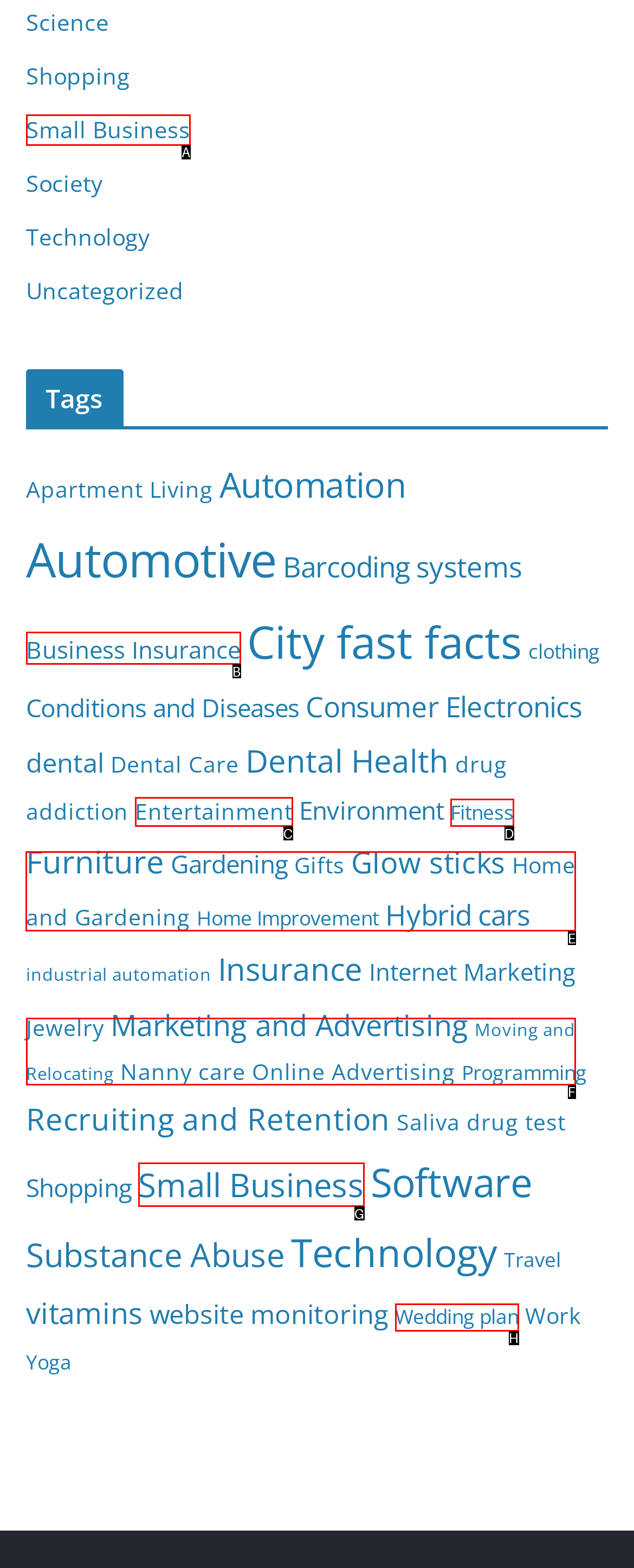Point out the specific HTML element to click to complete this task: Browse 'Home and Gardening' items Reply with the letter of the chosen option.

E